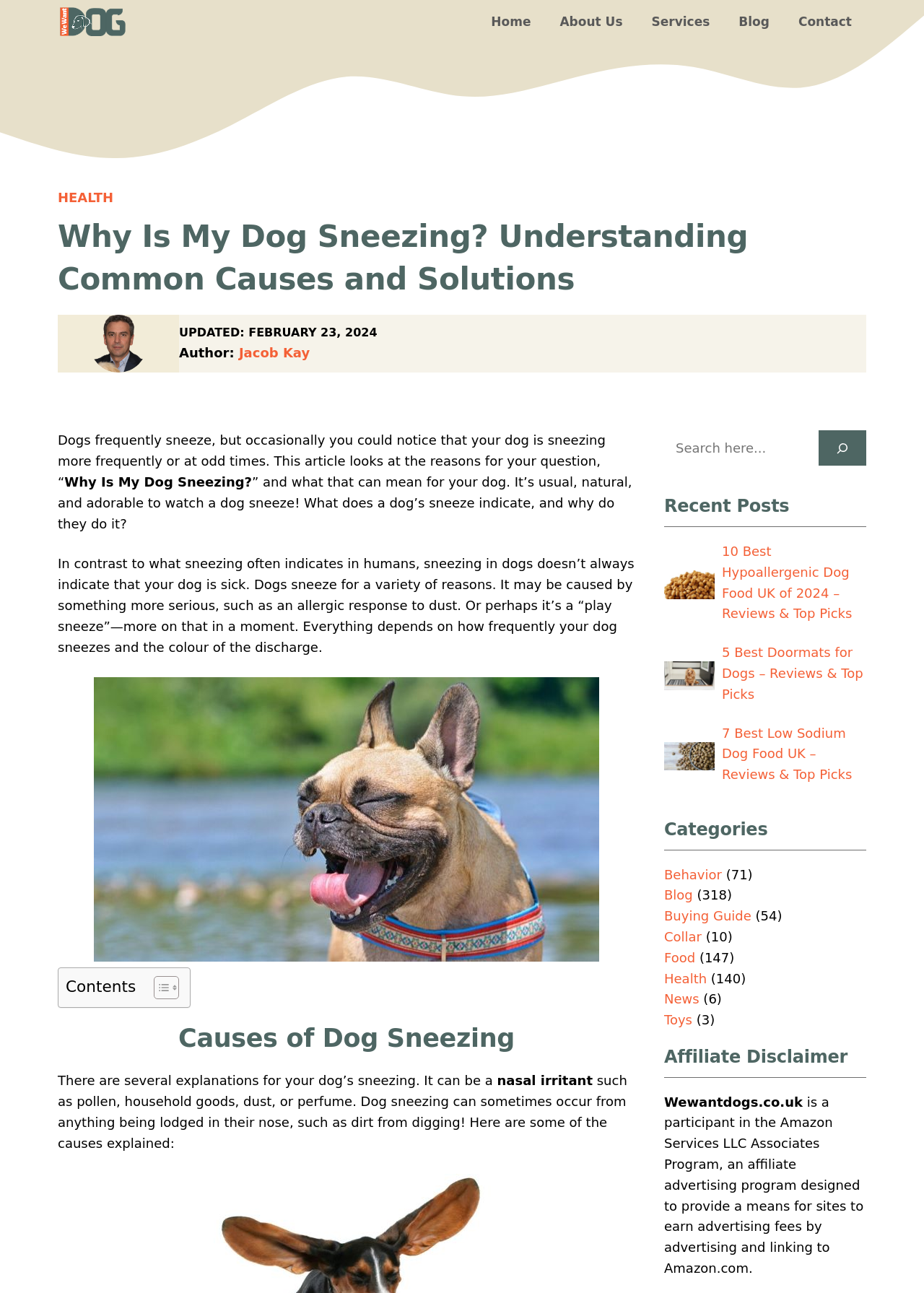Please provide a short answer using a single word or phrase for the question:
What is the purpose of the search bar?

To search the website